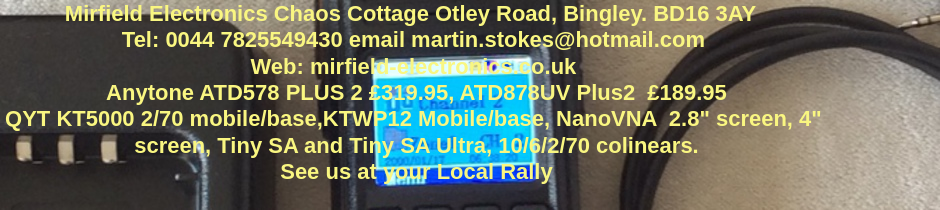What is the function of the NanoVNA?
Using the image provided, answer with just one word or phrase.

Network analyzer